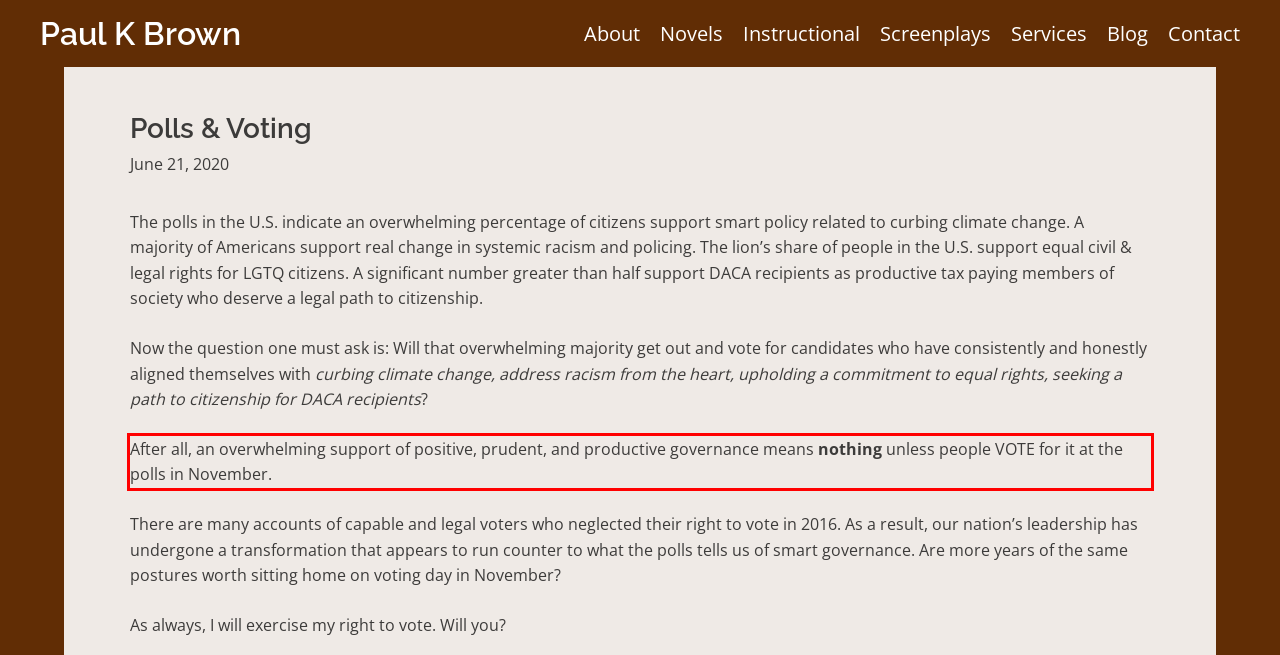Please recognize and transcribe the text located inside the red bounding box in the webpage image.

After all, an overwhelming support of positive, prudent, and productive governance means nothing unless people VOTE for it at the polls in November.